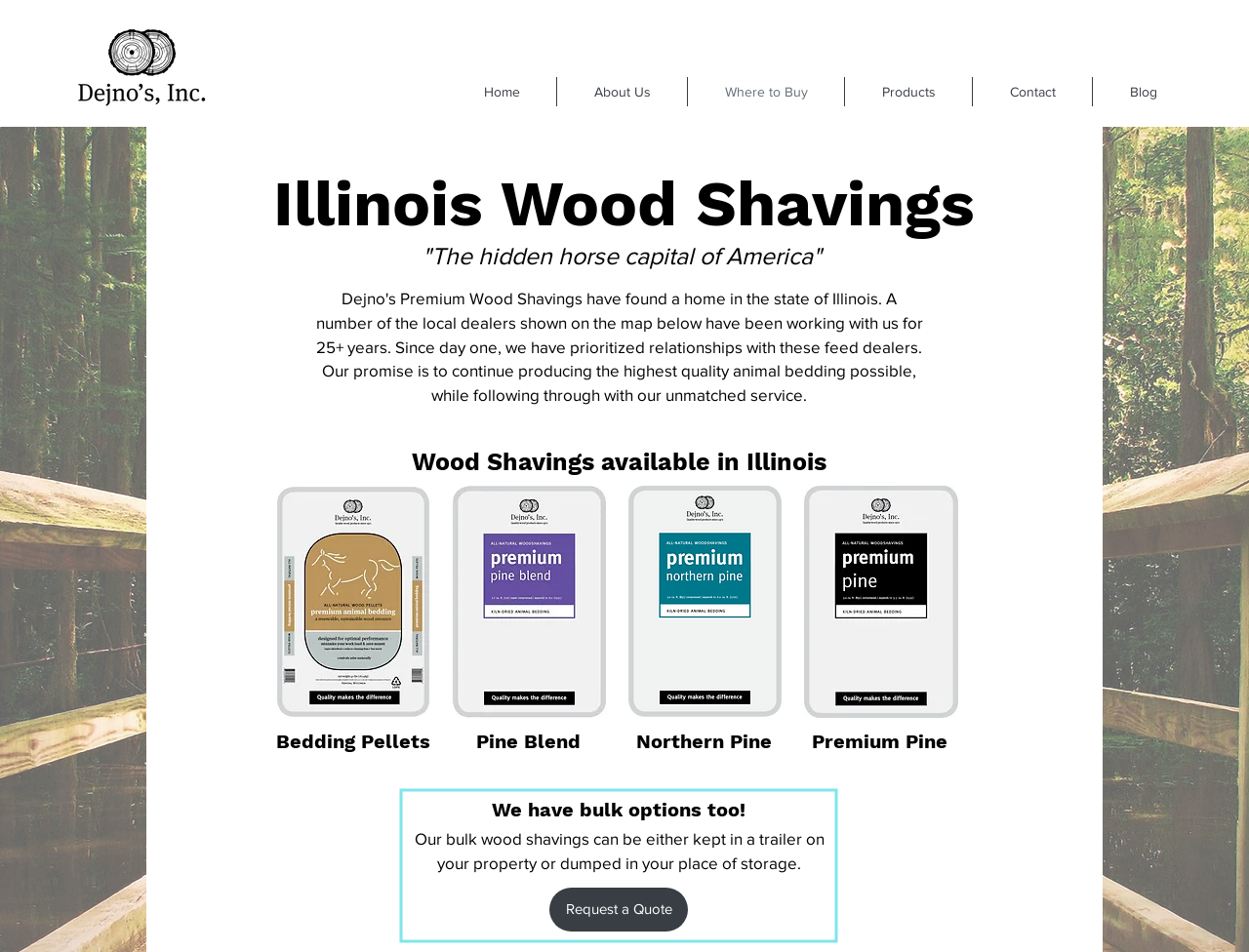Find the bounding box of the web element that fits this description: "Where to Buy".

[0.551, 0.081, 0.676, 0.112]